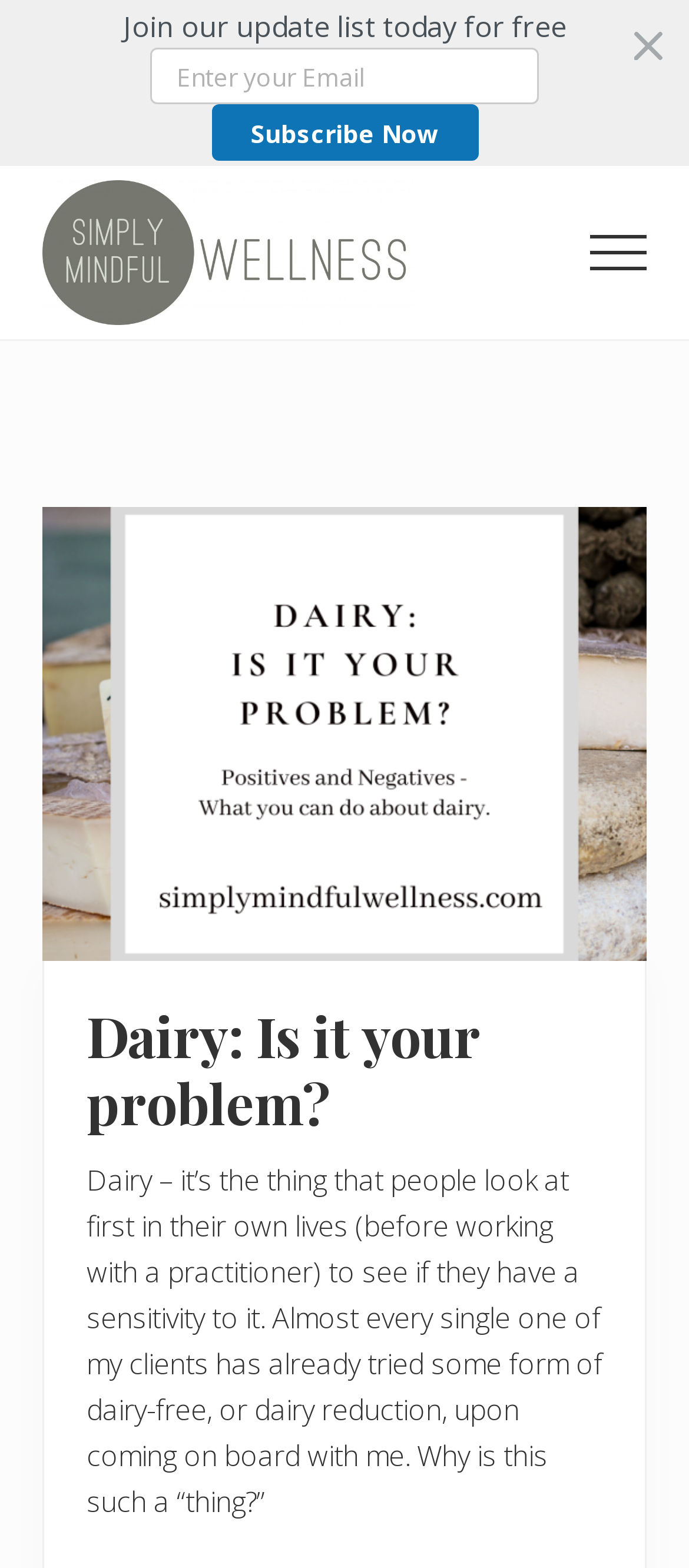Answer the following inquiry with a single word or phrase:
How many buttons are in the top section?

Two